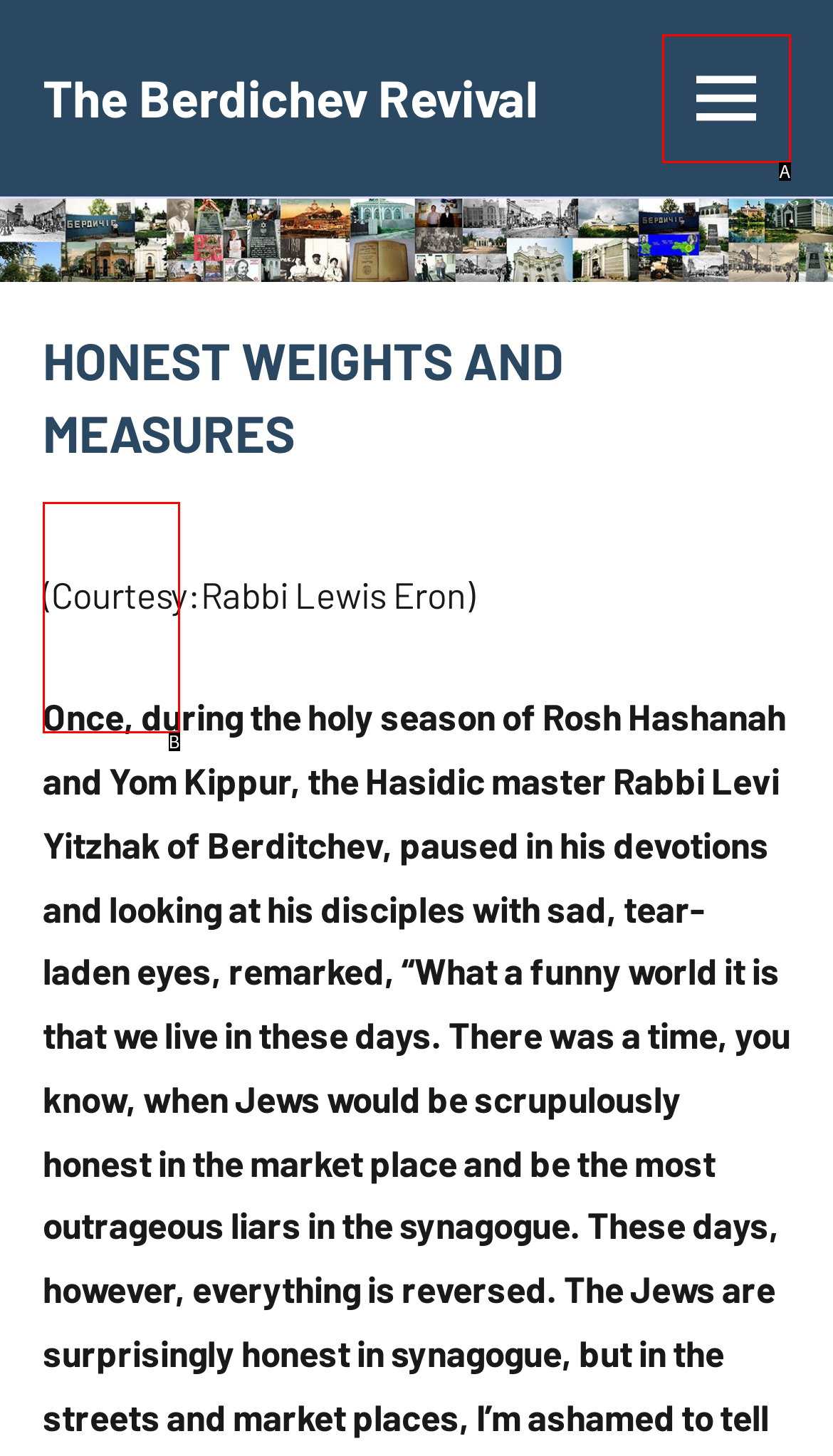Find the option that matches this description: Stories about the Rabbi
Provide the corresponding letter directly.

B